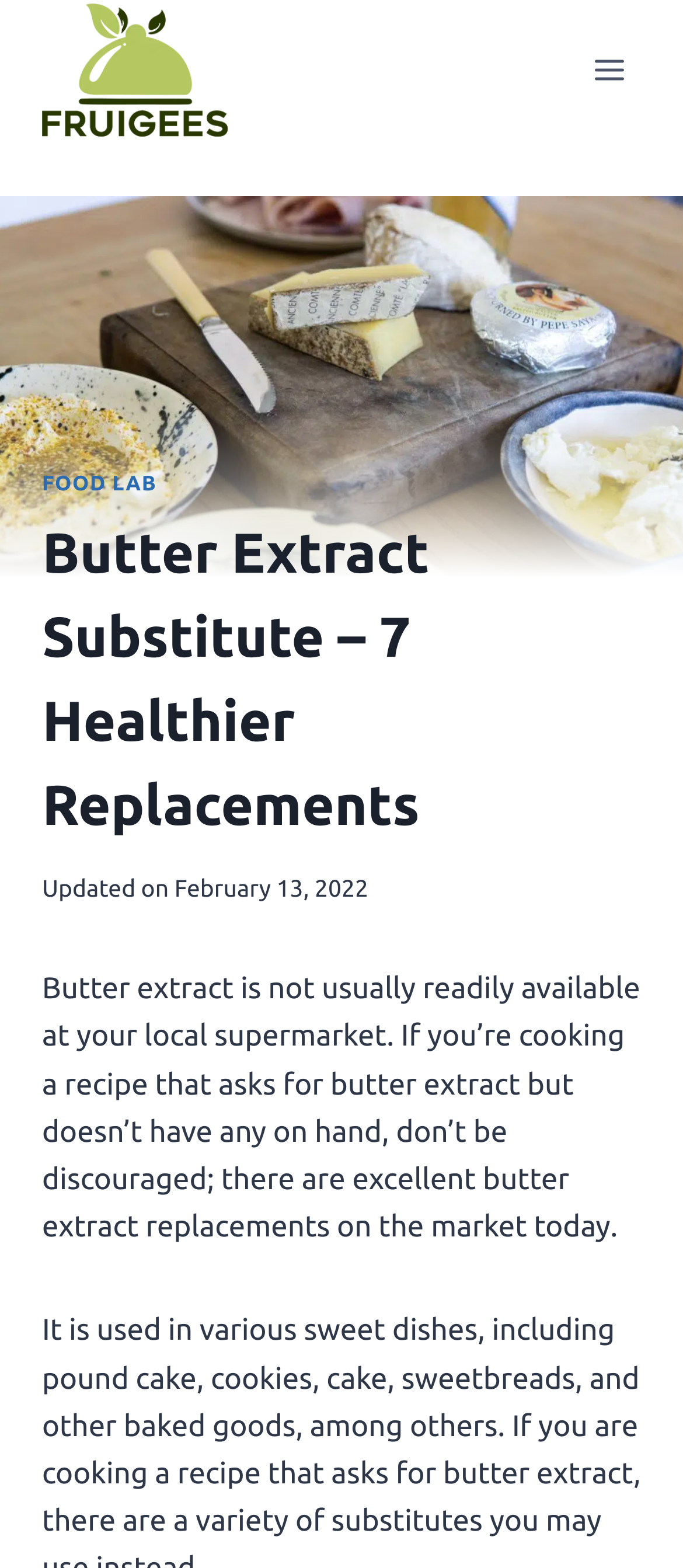Find the bounding box coordinates for the HTML element described as: "Read more". The coordinates should consist of four float values between 0 and 1, i.e., [left, top, right, bottom].

None